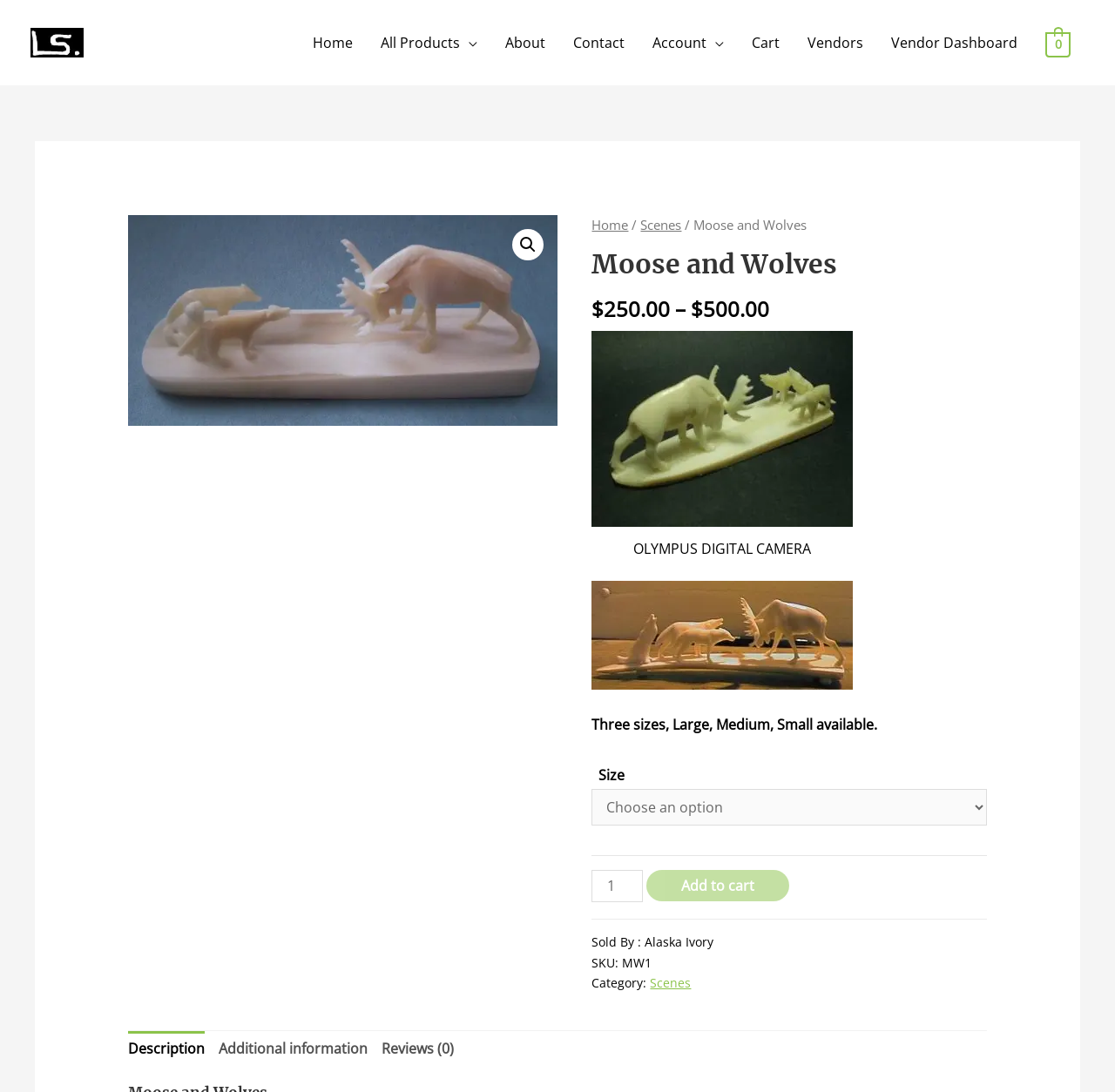What is the price range of the product?
Please ensure your answer to the question is detailed and covers all necessary aspects.

The price range of the product can be found in the static text elements with the texts '$250.00' and '$500.00'.